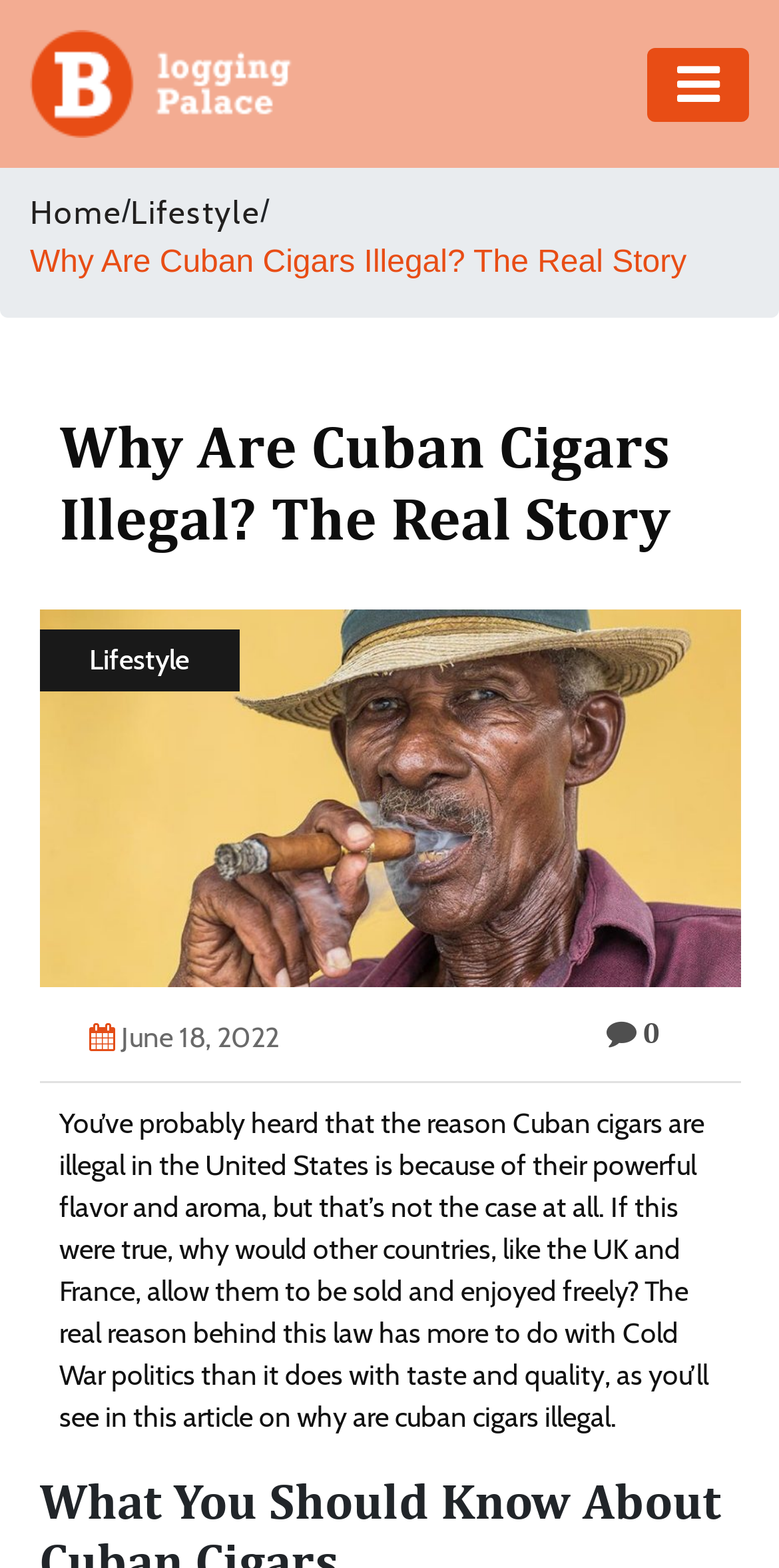Give a complete and precise description of the webpage's appearance.

The webpage is about the topic "Why Are Cuban Cigars Illegal? The Real Story". At the top left corner, there is a logo image and a link to the logo. Below the logo, there are several links to different categories, including "Adventure", "Business", "Education", "Health", "Insurance", "Shopping", "Real Estate", "Technology", and "Contact Us", arranged vertically from top to bottom.

To the right of the logo, there is a link to "Home" and a static text "/" separating the "Home" link from the "Lifestyle" link. The "Lifestyle" link is positioned below the "Home" link.

The main content of the webpage starts with a heading "Why Are Cuban Cigars Illegal? The Real Story" at the top center of the page. Below the heading, there is an image related to the topic. The image takes up most of the width of the page.

Below the image, there are several lines of text. The first line is a static text "Lifestyle" aligned to the left. The second line is a static text "June 18, 2022" positioned below the "Lifestyle" text. The third line is a static text "0" positioned at the bottom right corner of the page.

The main article starts below the image, with a static text that summarizes the content of the article. The text explains that the reason Cuban cigars are illegal in the United States is not due to their powerful flavor and aroma, but rather due to Cold War politics. The article promises to reveal the real reason behind this law.